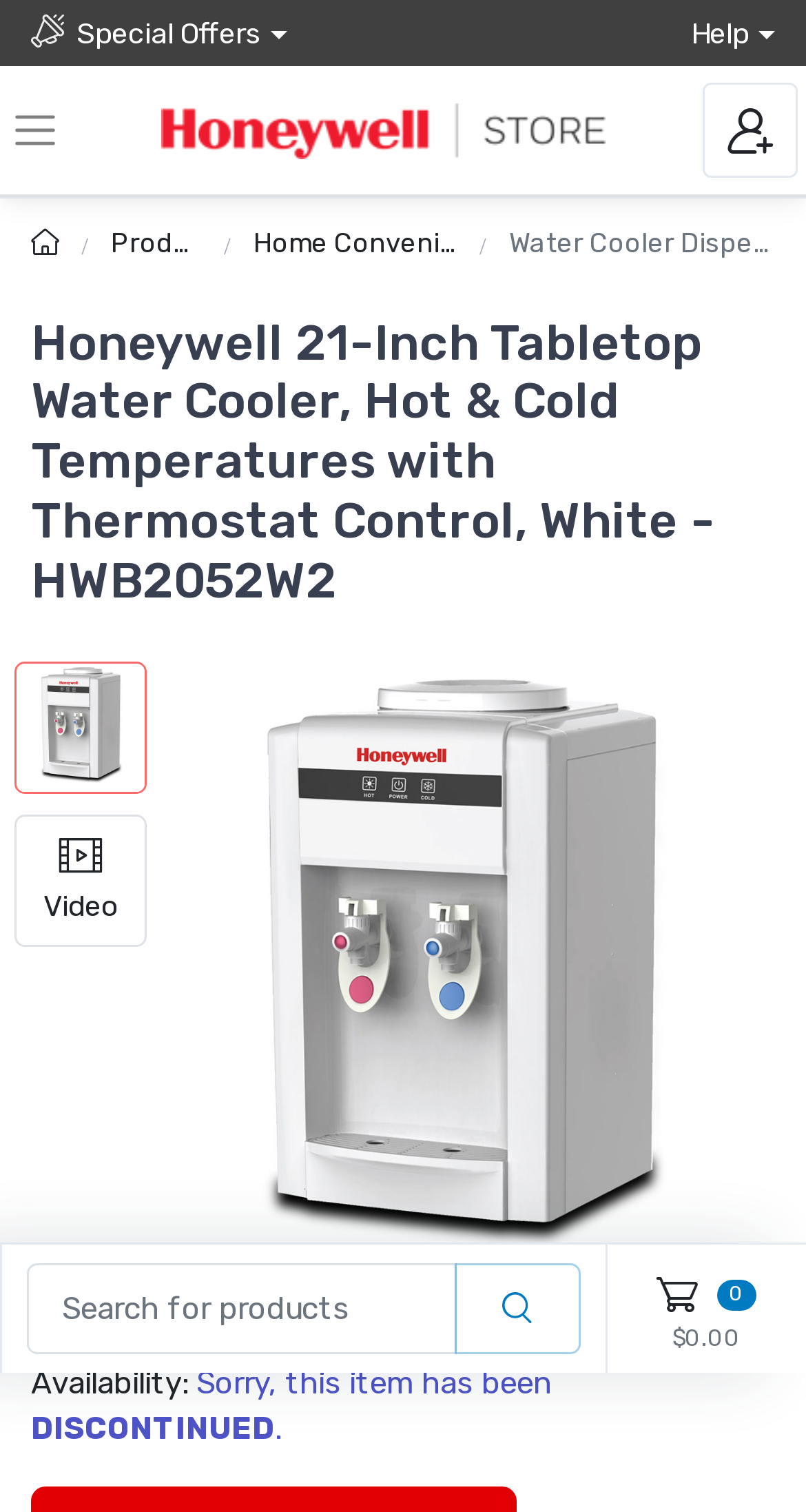What is the current status of the product?
Using the image as a reference, answer the question with a short word or phrase.

DISCONTINUED